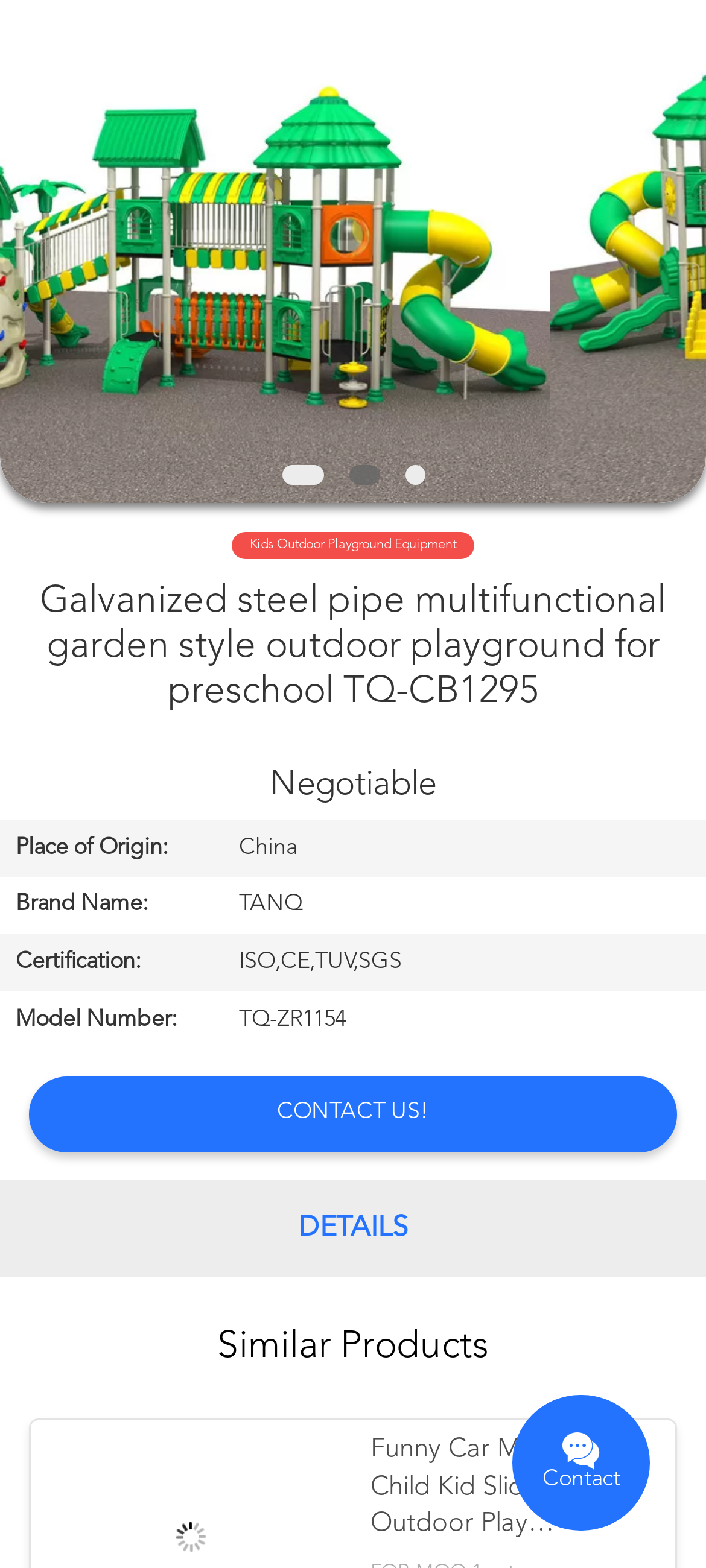Locate the bounding box coordinates of the clickable region to complete the following instruction: "Chat Now."

[0.52, 0.784, 0.92, 0.832]